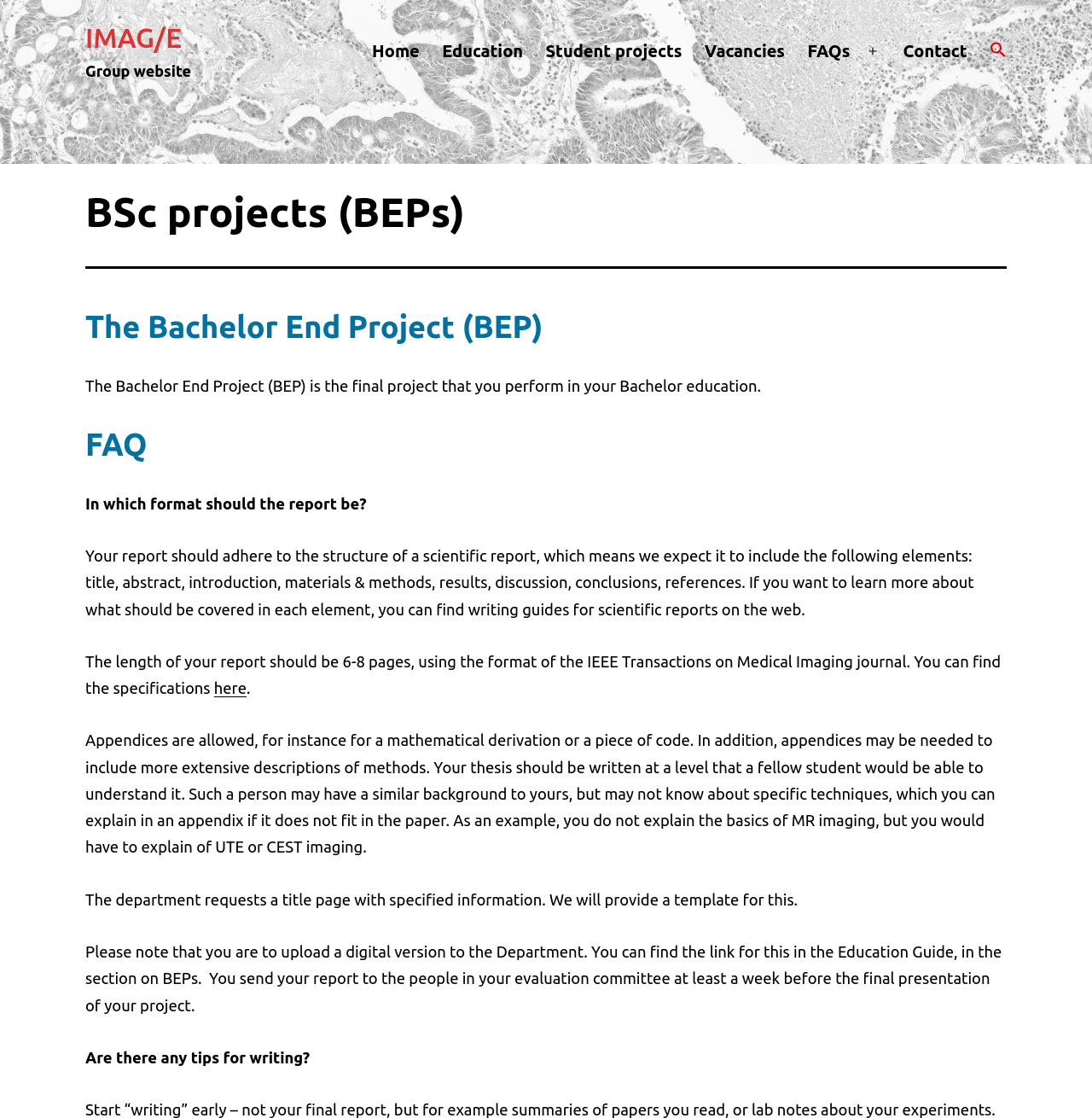Give an extensive and precise description of the webpage.

The webpage is about BSc projects, specifically Bachelor End Projects (BEPs), provided by IMAG/e. At the top left, there is a link to the IMAG/E website, accompanied by a static text "Group website". 

Below this, there is a primary navigation menu that spans across the top of the page, containing links to "Home", "Education", "Student projects", "Vacancies", "FAQs", and "Contact". On the right side of the navigation menu, there is a button to open the menu and a search icon link with a search image.

The main content of the page is divided into sections. The first section has a heading "BSc projects (BEPs)" and provides an introduction to the Bachelor End Project. 

Below this, there is a section with a heading "The Bachelor End Project (BEP)" that explains the final project in Bachelor education. 

The next section is an FAQ section, which contains several questions and answers related to the report format, length, and content. The questions are "In which format should the report be?", "The length of your report should be...", and "Are there any tips for writing?". The answers provide detailed information about the report structure, length, and writing guidelines. 

Throughout the page, there are no images except for the search icon. The overall content is focused on providing information and guidelines about BSc projects and Bachelor End Projects.